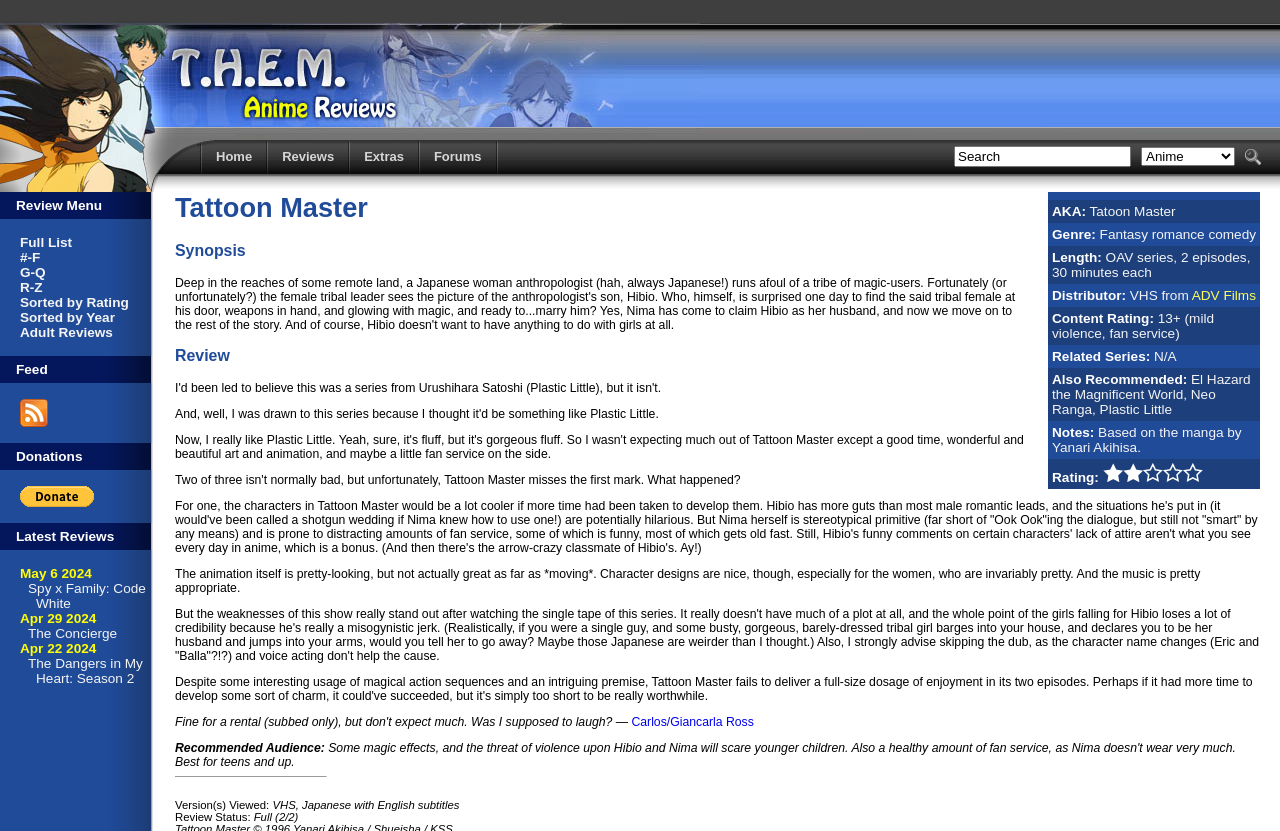Find the bounding box coordinates of the element's region that should be clicked in order to follow the given instruction: "Click the Subscribe to THEM Anime Reviews link". The coordinates should consist of four float numbers between 0 and 1, i.e., [left, top, right, bottom].

[0.016, 0.499, 0.038, 0.517]